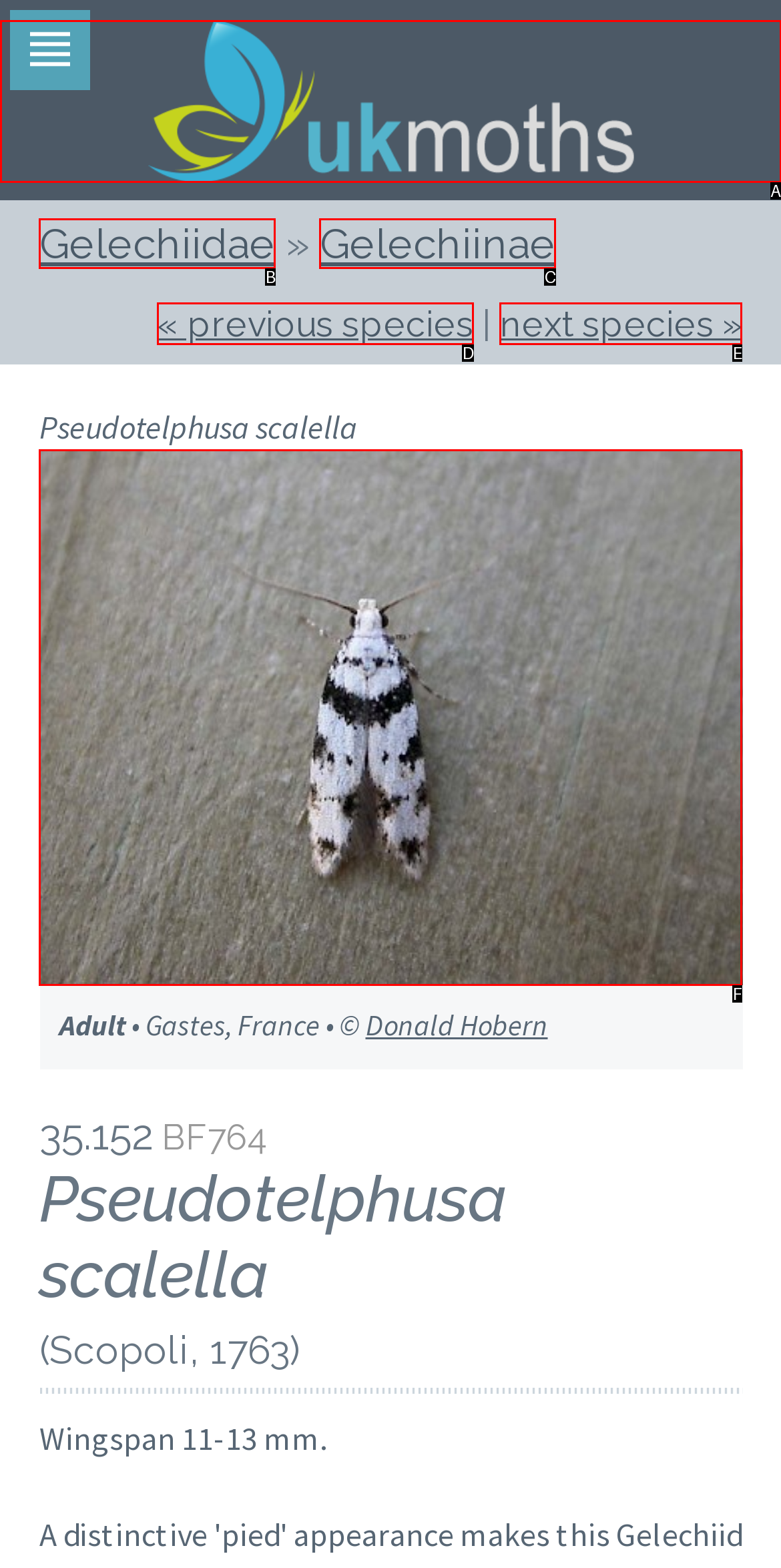Determine which HTML element best fits the description: alt="pic1"
Answer directly with the letter of the matching option from the available choices.

None